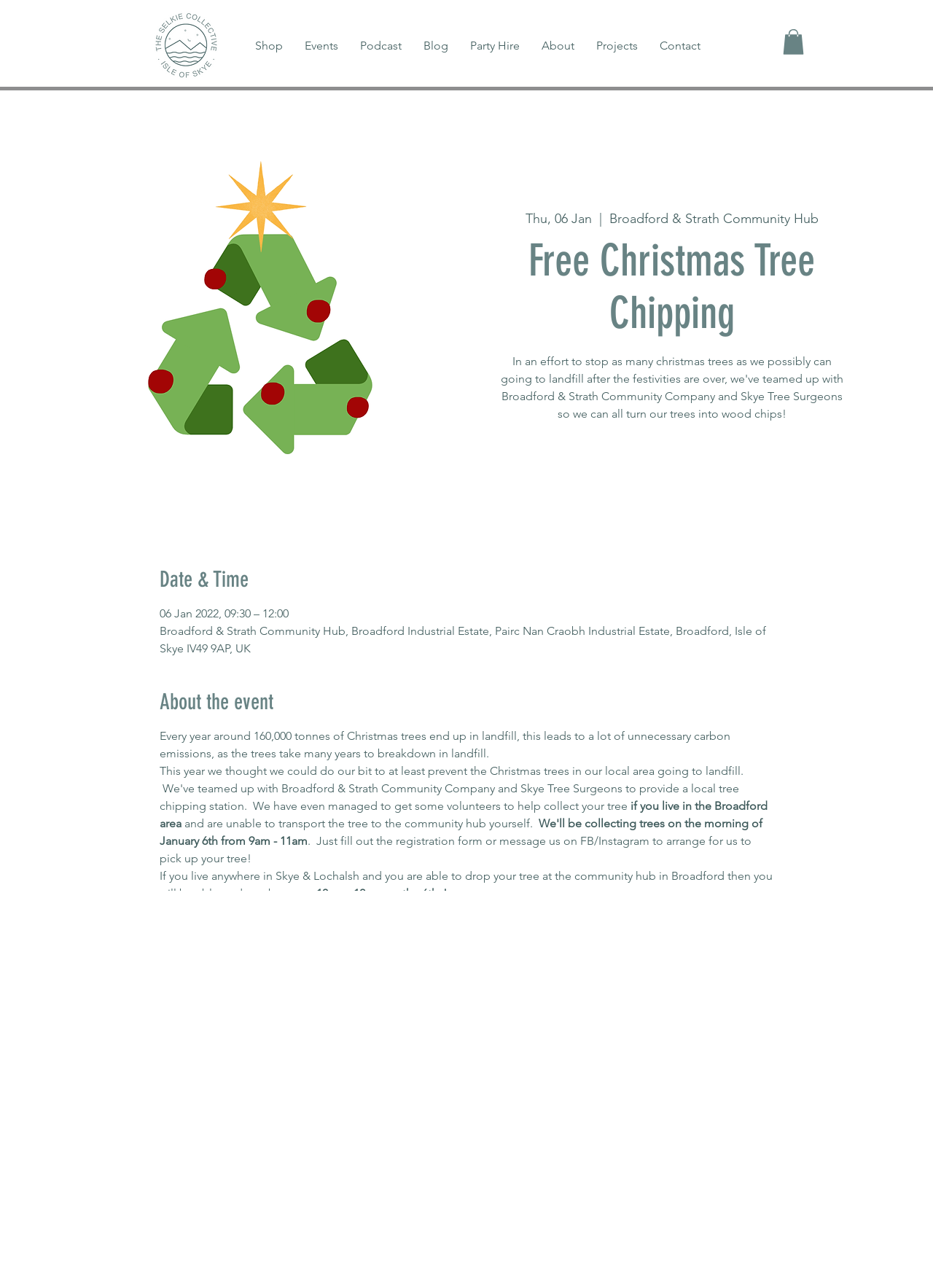Specify the bounding box coordinates of the area to click in order to follow the given instruction: "Click the logo image."

[0.161, 0.006, 0.238, 0.062]